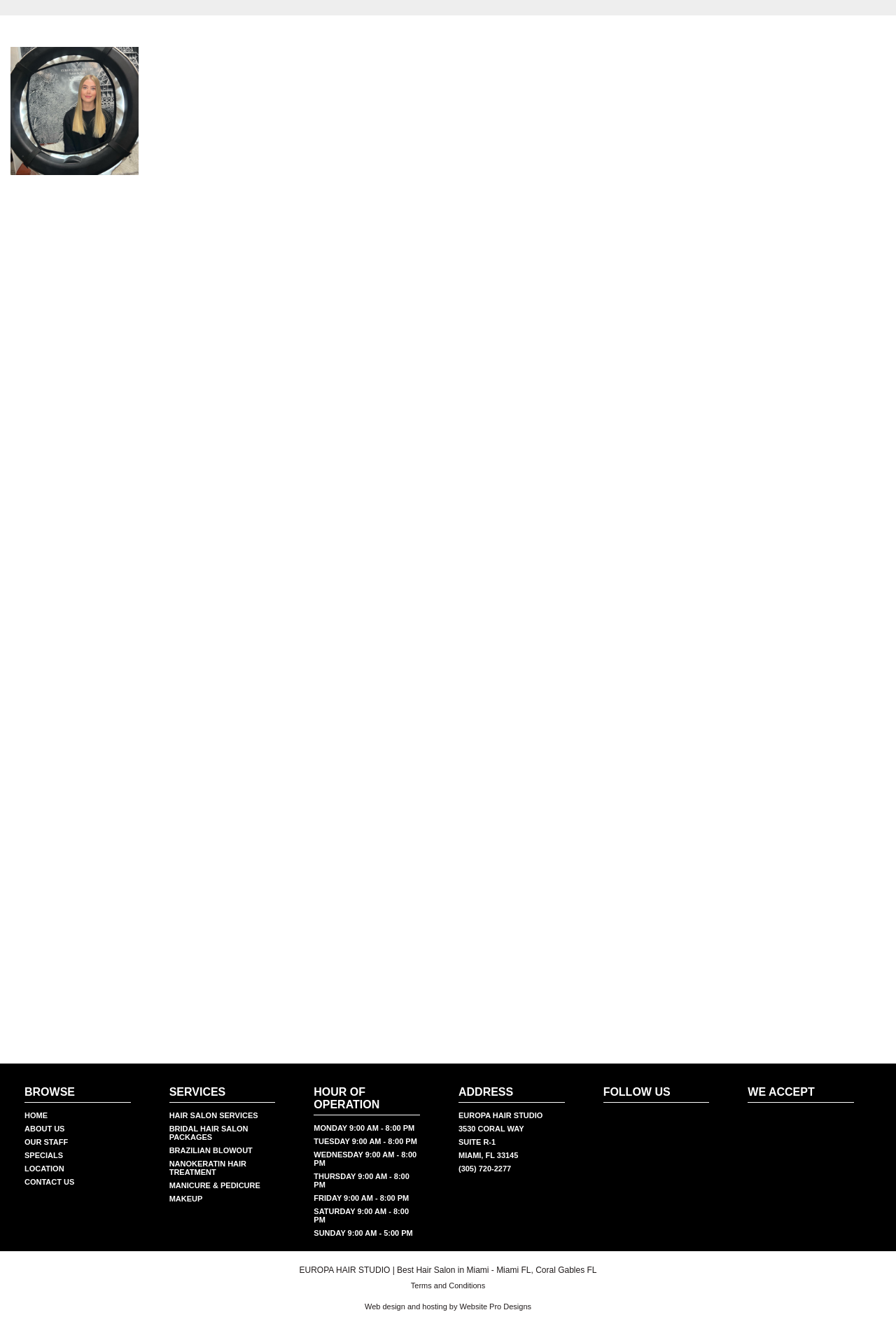Could you find the bounding box coordinates of the clickable area to complete this instruction: "Browse the 'HAIR SALON SERVICES'"?

[0.189, 0.835, 0.288, 0.841]